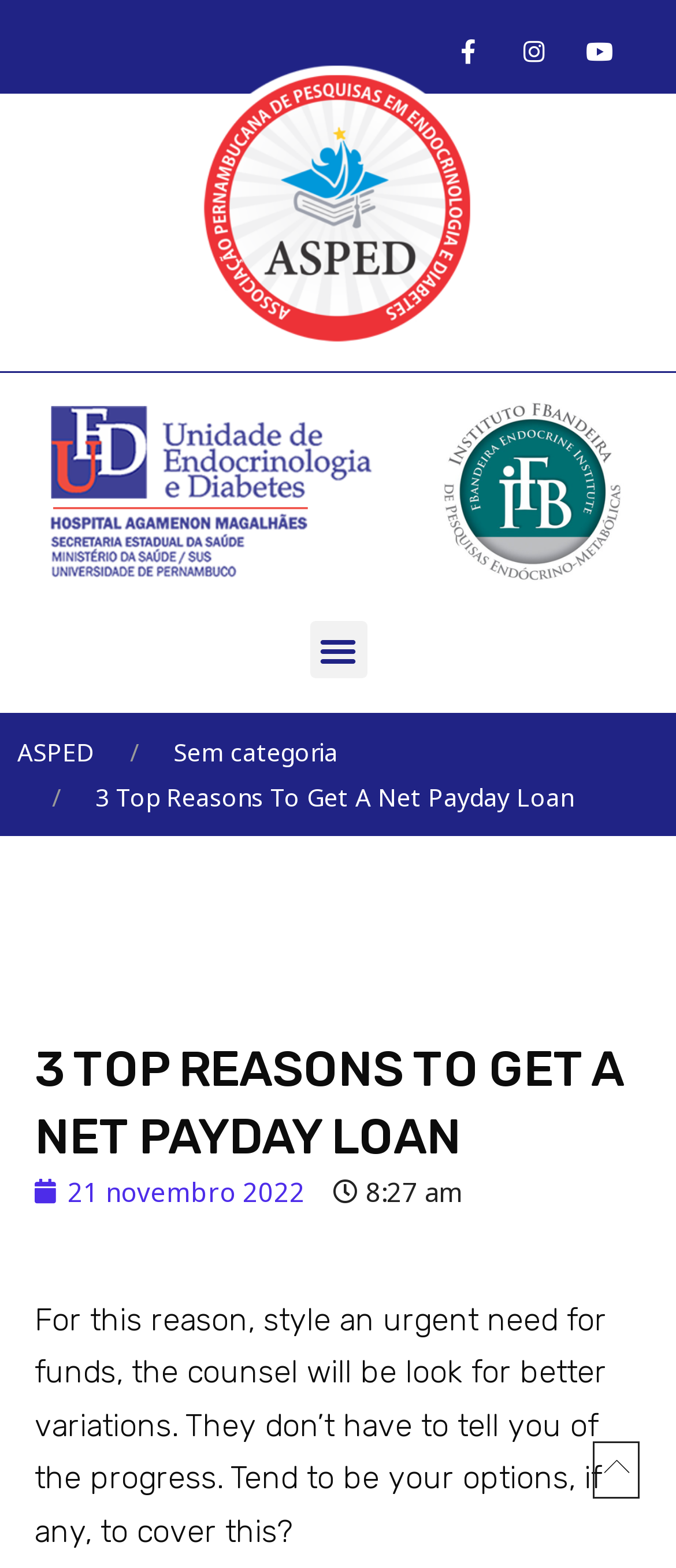Determine the bounding box coordinates for the UI element matching this description: "ASPED".

[0.026, 0.467, 0.141, 0.493]